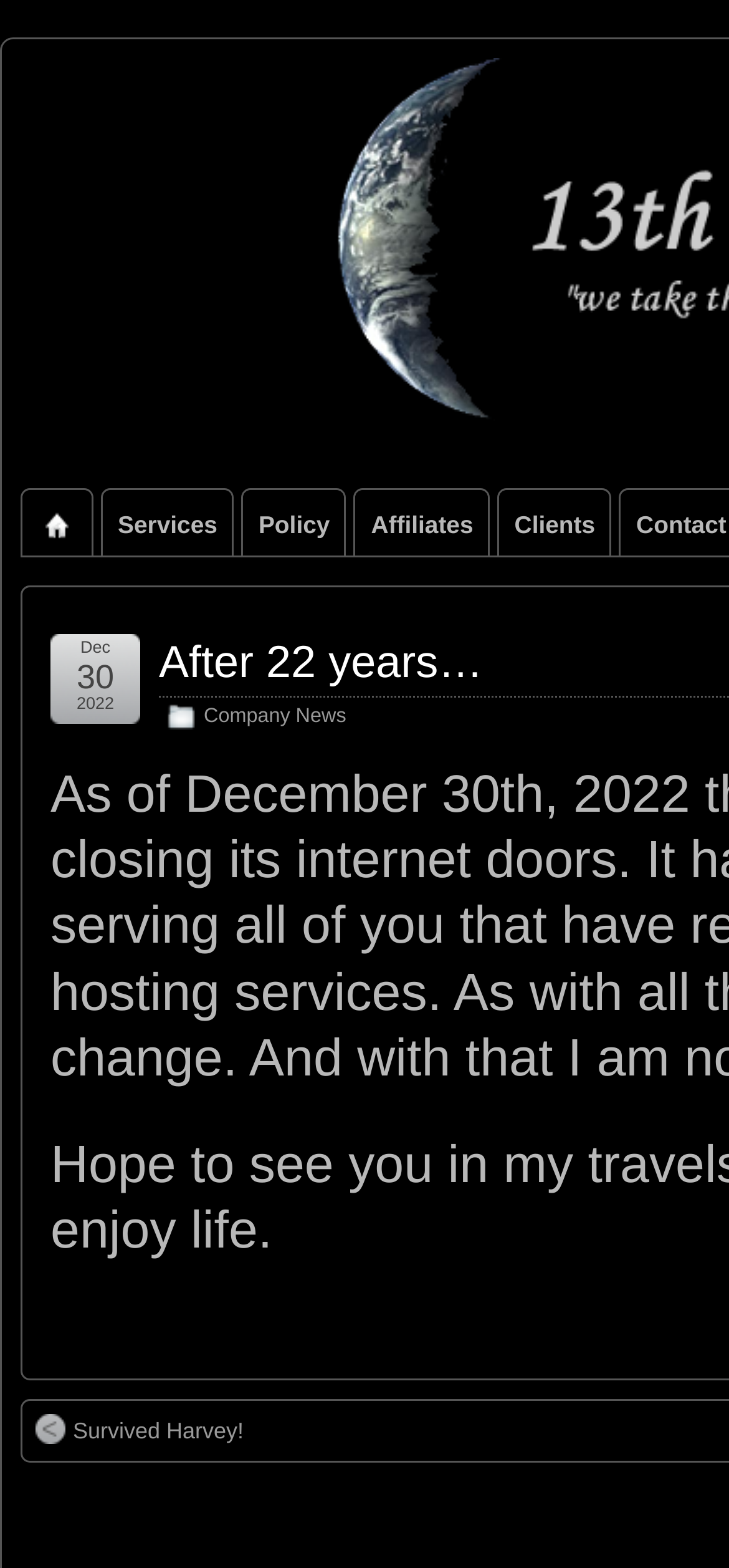Please locate the UI element described by "After 22 years…" and provide its bounding box coordinates.

[0.218, 0.407, 0.663, 0.439]